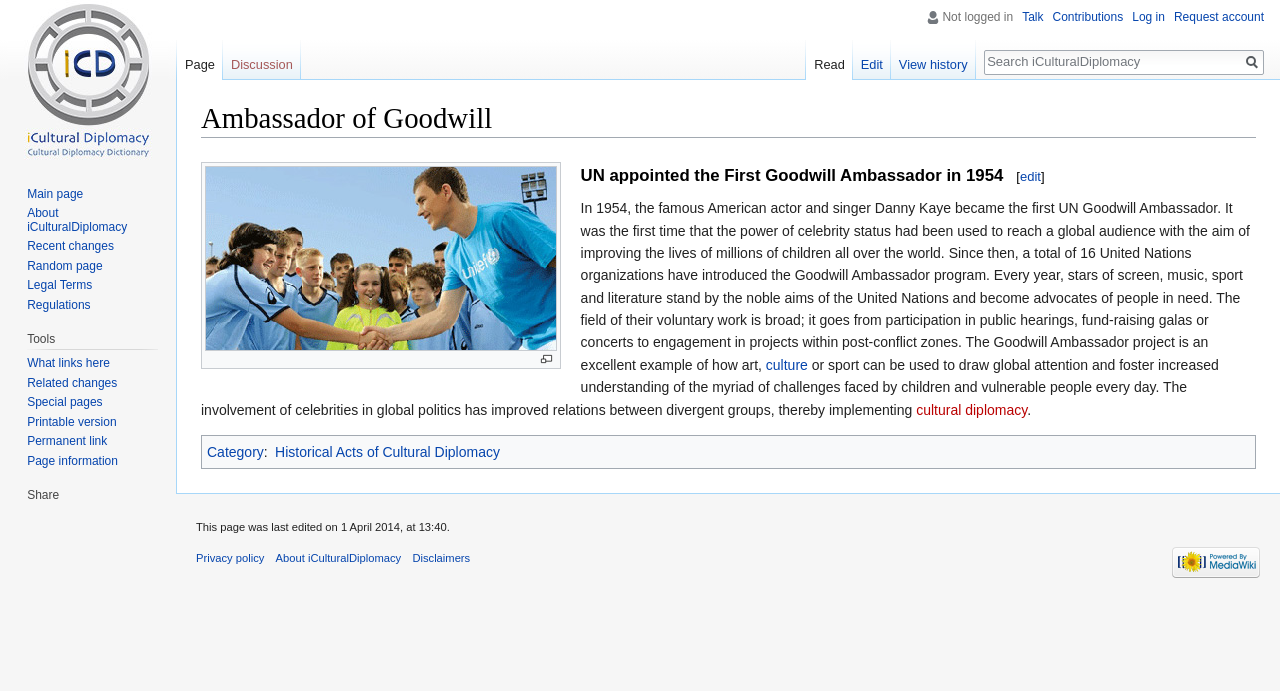Determine the bounding box coordinates for the element that should be clicked to follow this instruction: "Search for something". The coordinates should be given as four float numbers between 0 and 1, in the format [left, top, right, bottom].

[0.769, 0.074, 0.969, 0.104]